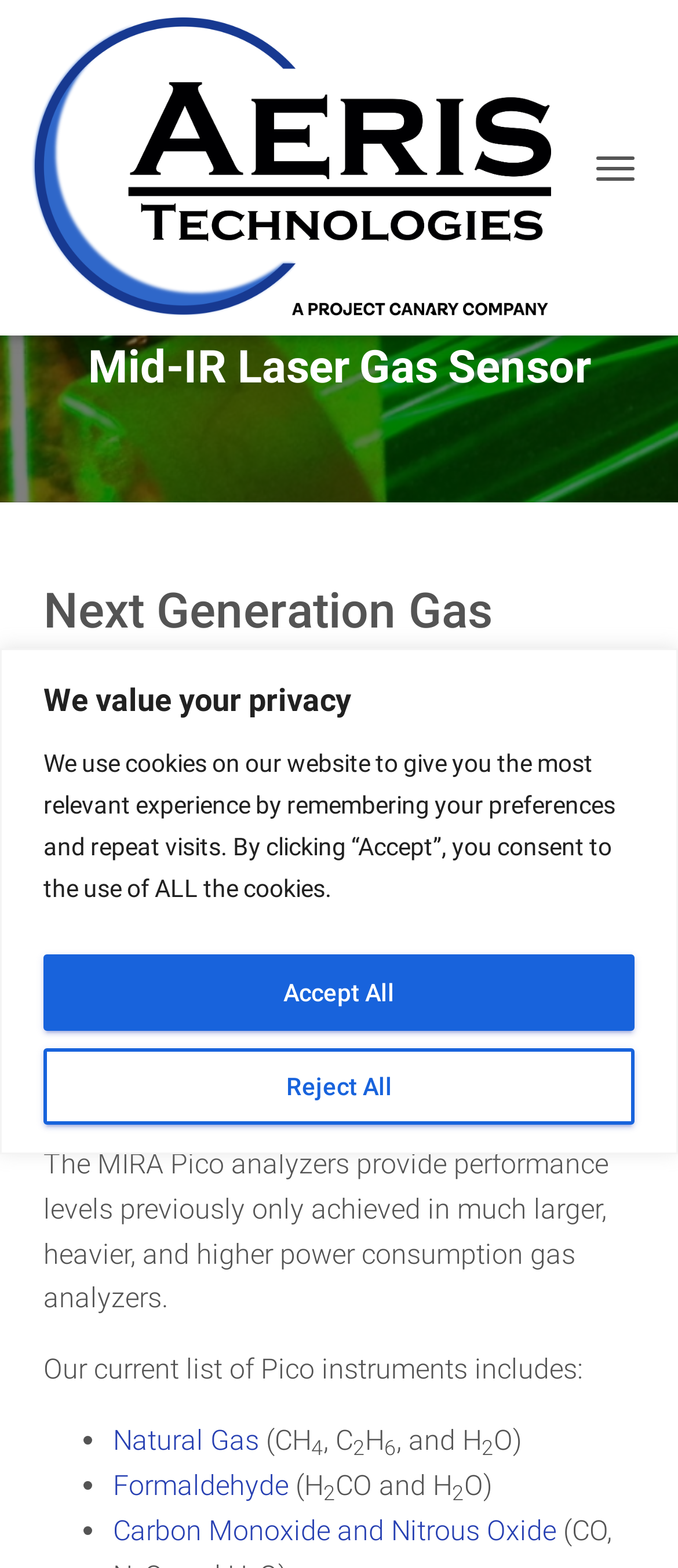Answer the question in one word or a short phrase:
What is the sensitivity of MIRA gas analyzers?

sub-ppb